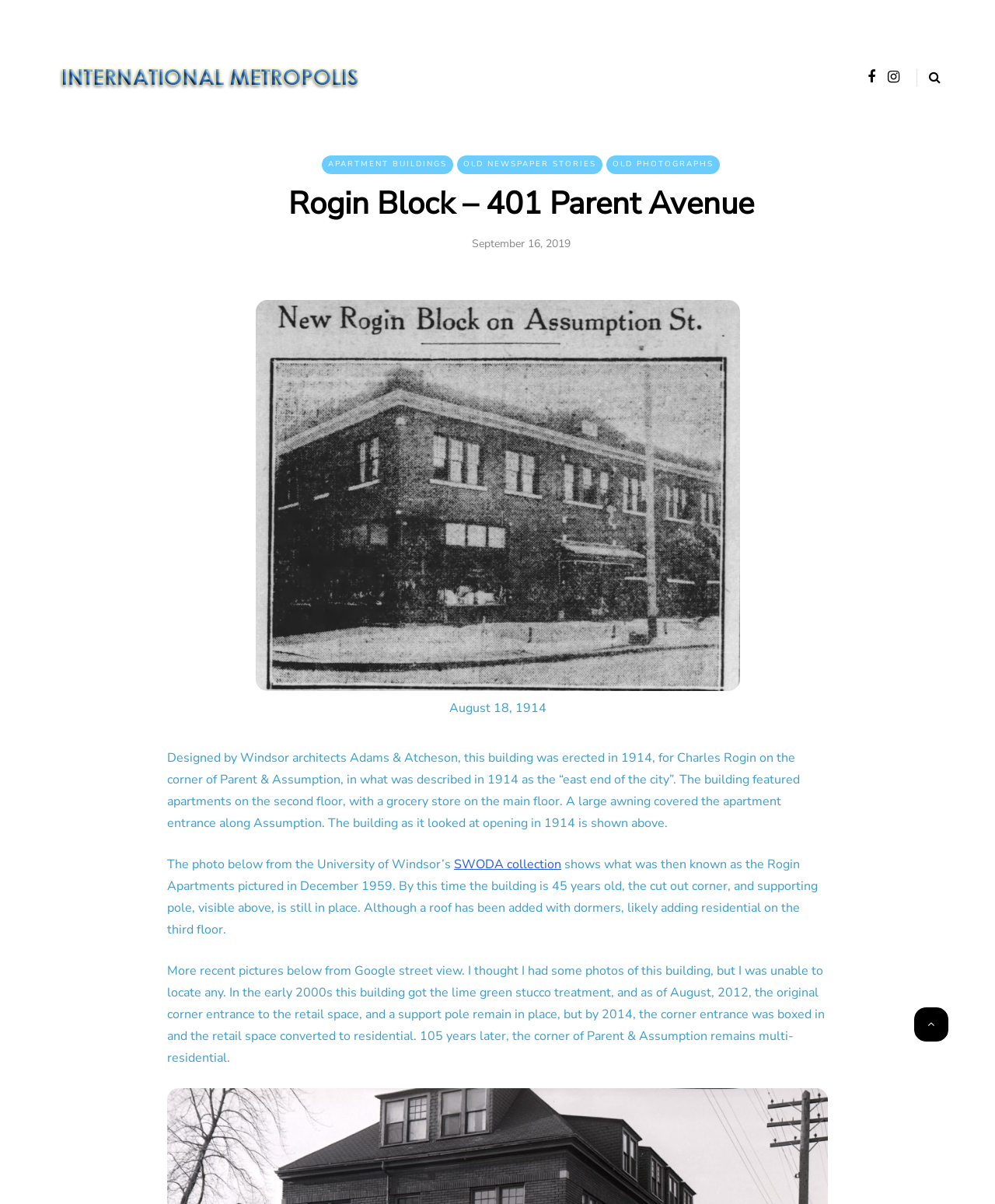Please find the bounding box coordinates of the element that must be clicked to perform the given instruction: "Scroll to top". The coordinates should be four float numbers from 0 to 1, i.e., [left, top, right, bottom].

[0.919, 0.837, 0.953, 0.865]